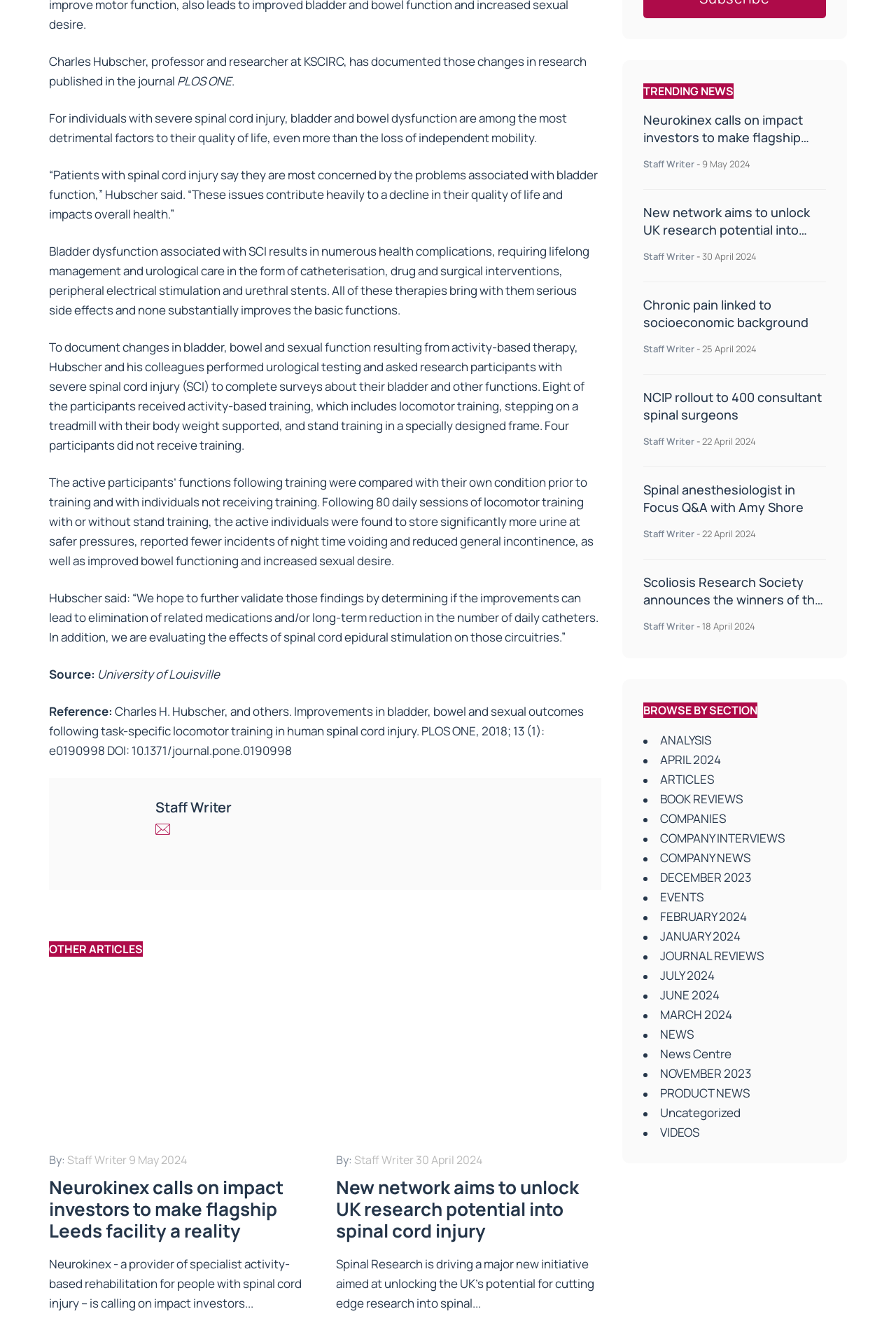Locate the bounding box coordinates of the element's region that should be clicked to carry out the following instruction: "Read the article about bladder dysfunction associated with spinal cord injury". The coordinates need to be four float numbers between 0 and 1, i.e., [left, top, right, bottom].

[0.055, 0.184, 0.658, 0.24]